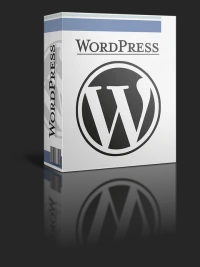Explain the image in detail, mentioning the main subjects and background elements.

The image features a sleek, modern box design prominently displaying the WordPress logo. The box has a predominantly white surface with clean lines, complemented by a subtle blue accent on the top edge. The iconic "W" from the WordPress logo is showcased in a bold, circular emblem in black against a white background, emphasizing its recognition within the digital content management landscape. This visual representation symbolizes the essence of WordPress as a powerful tool for creating and managing websites, underscoring its popularity and essential role in web development. The overall aesthetic of the box is polished and professional, reflecting the brand's commitment to quality and usability in today's online environment.